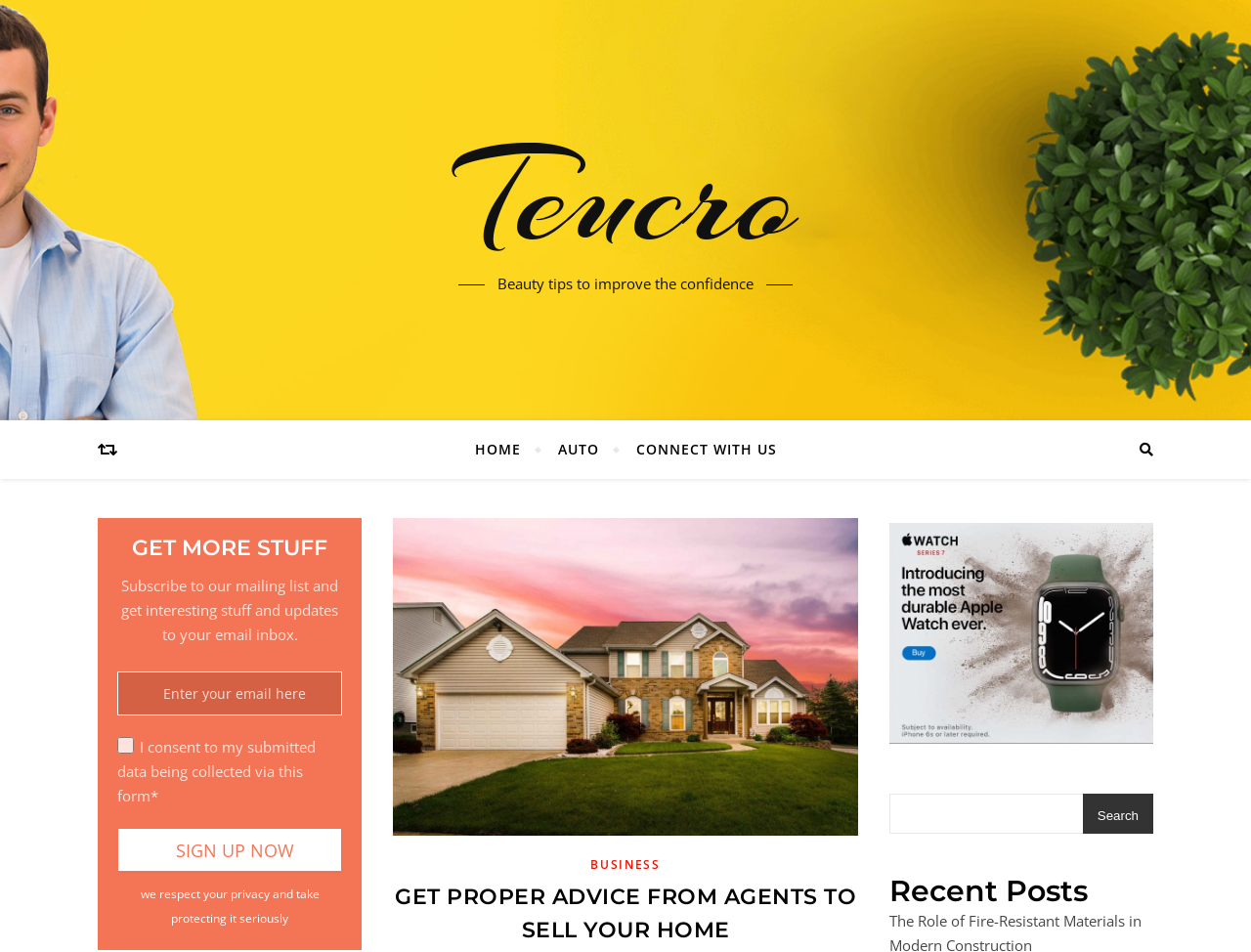What is the purpose of the 'Sign Up Now' button?
Offer a detailed and full explanation in response to the question.

The 'Sign Up Now' button is located below the 'Enter your email here' textbox, which suggests that it is used to submit the email address to subscribe to the mailing list. The surrounding text also mentions getting interesting stuff and updates to the email inbox, further supporting this conclusion.